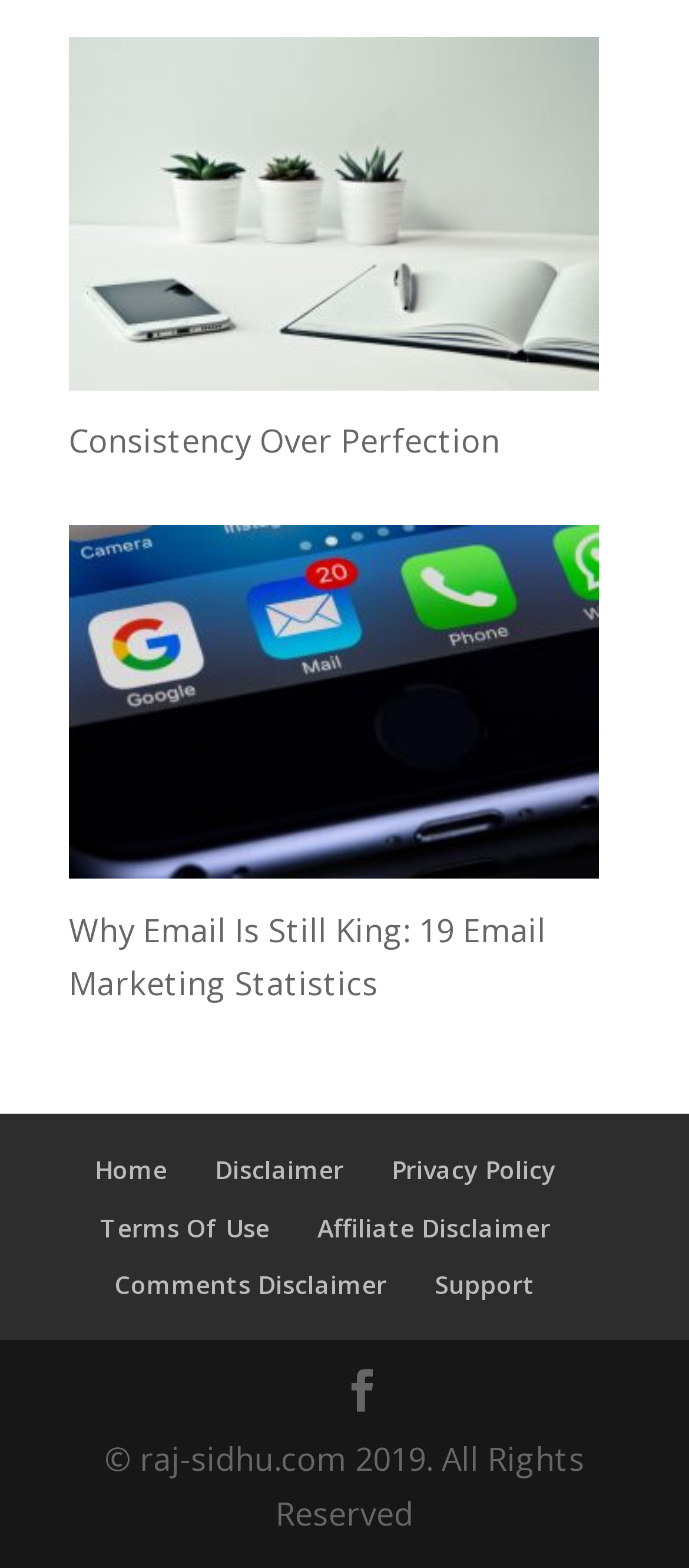Is there a social media link?
Please use the visual content to give a single word or phrase answer.

Yes